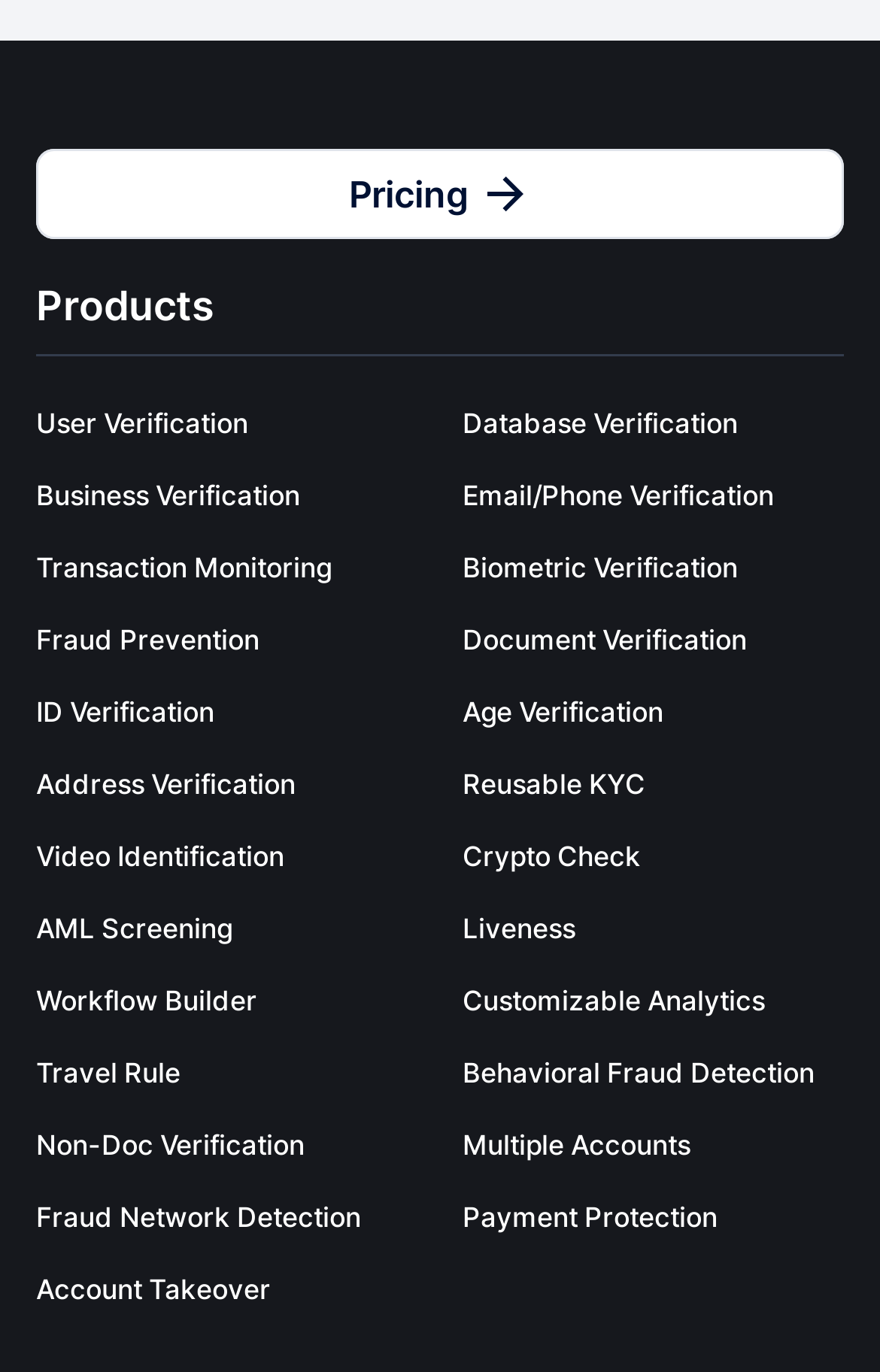Determine the bounding box coordinates for the HTML element mentioned in the following description: "Features & Tools". The coordinates should be a list of four floats ranging from 0 to 1, represented as [left, top, right, bottom].

None